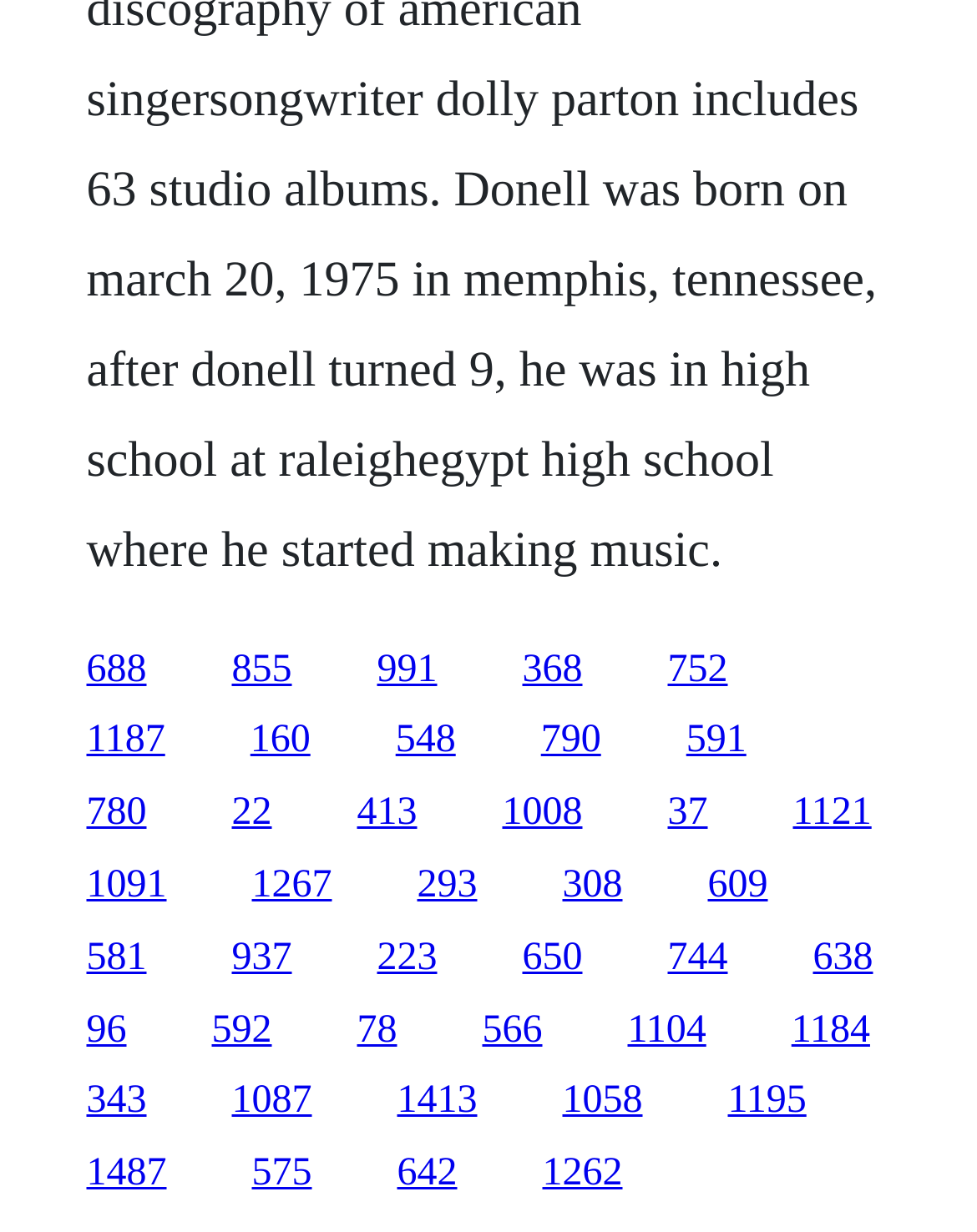Predict the bounding box of the UI element based on this description: "1413".

[0.406, 0.877, 0.488, 0.911]